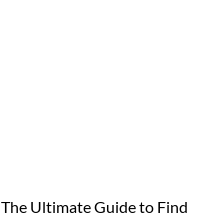When is this resource particularly beneficial?
Answer with a single word or short phrase according to what you see in the image.

During holidays or special occasions